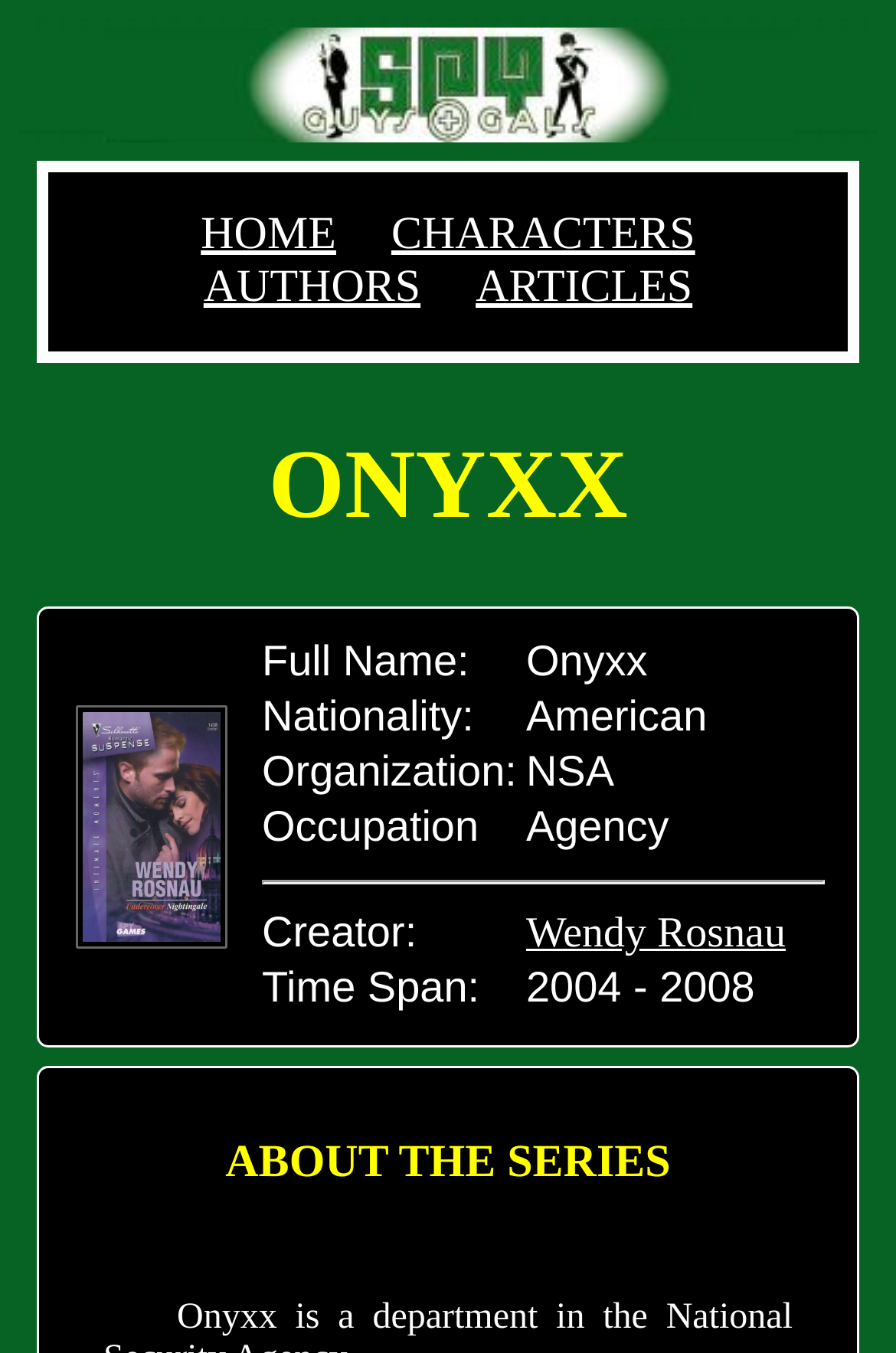Create a detailed narrative of the webpage’s visual and textual elements.

This webpage is a fan's guide to the Onyxx series. At the top, there is a logo image of SGAG (Spy Guys And Gals) on the left side, taking up about 77% of the width. Below the logo, there are four navigation links: HOME, CHARACTERS, AUTHORS, and ARTICLES, arranged horizontally and centered.

The main content area is divided into two sections. The first section has a large heading "ONYXX" at the top, spanning almost the entire width. Below the heading, there is a table with a single row and three columns. The first column contains an image of Onyxx5, the second column is empty, and the third column has a detailed description of Onyxx, including full name, nationality, organization, occupation, creator, and time span. The description is organized into a table with five rows, each containing a label and a value.

The second section has a heading "ABOUT THE SERIES" at the top, located near the bottom of the page. There are no other visible elements in this section. Overall, the webpage has a simple and organized layout, with a focus on providing information about the Onyxx series.